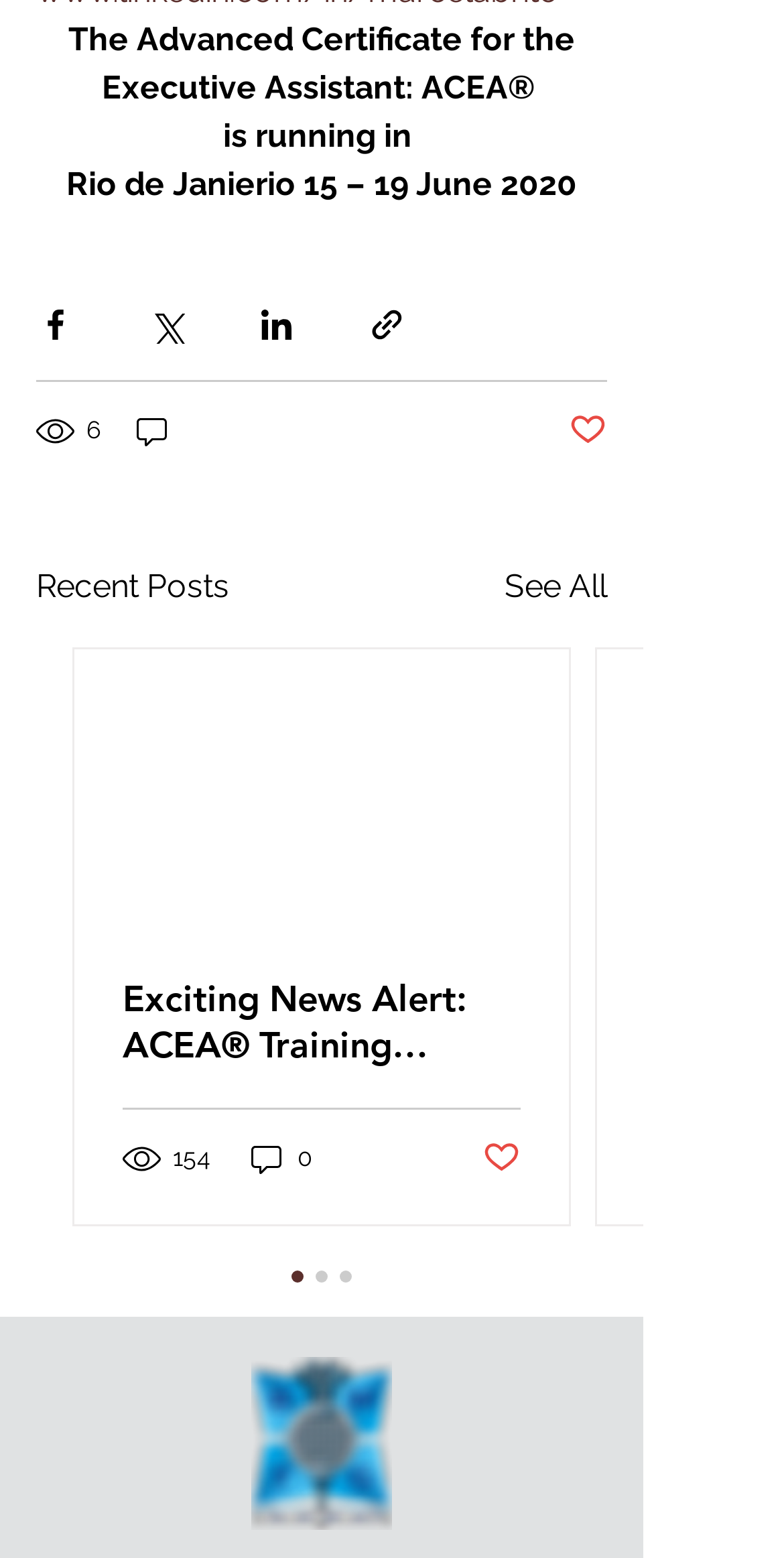How many views does the first post have?
Provide a well-explained and detailed answer to the question.

The number of views for the first post can be found in the generic element with the text '154 views', which is a child element of the article element.